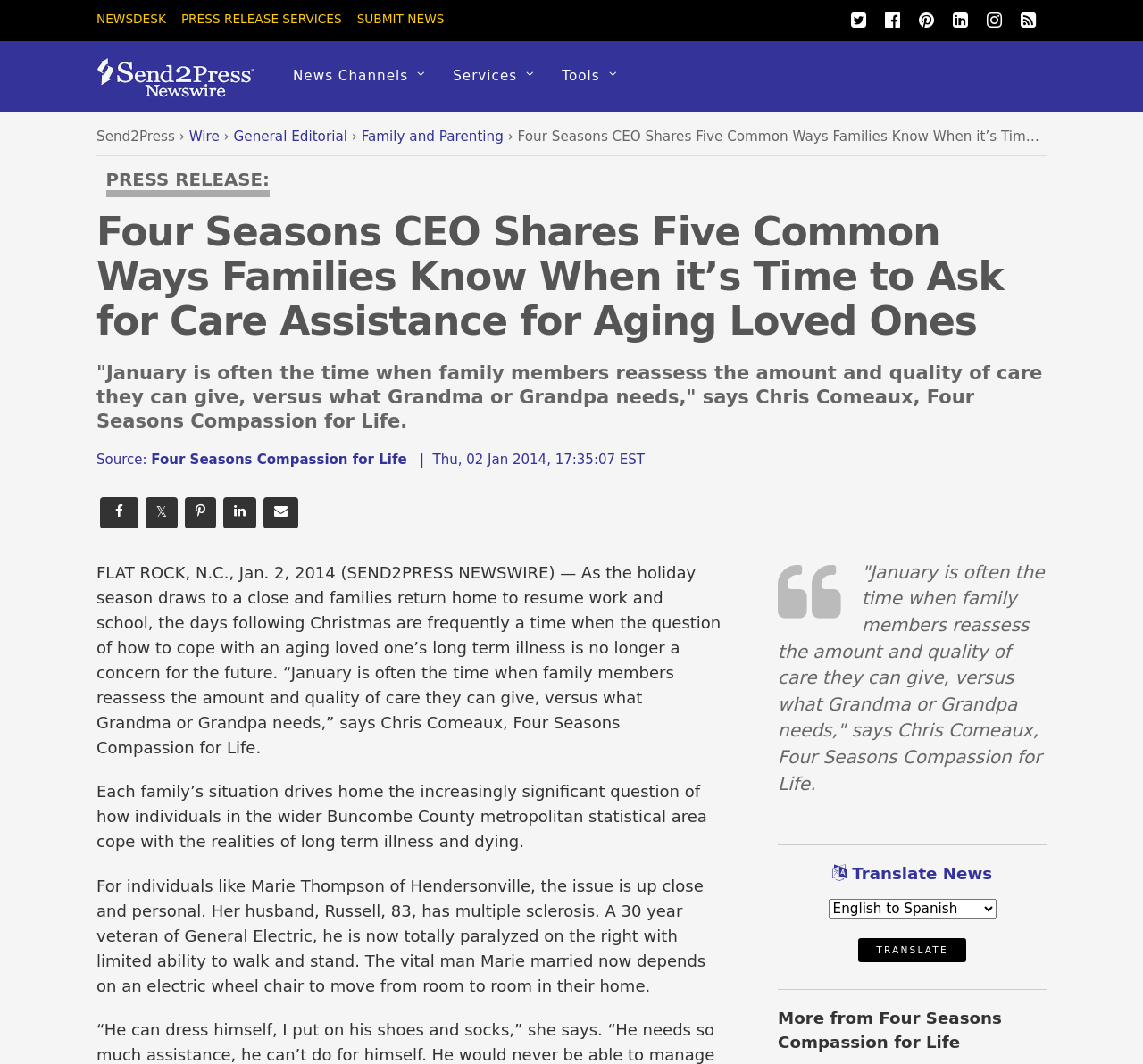Using a single word or phrase, answer the following question: 
What is the date of the press release?

Thu, 02 Jan 2014, 17:35:07 EST